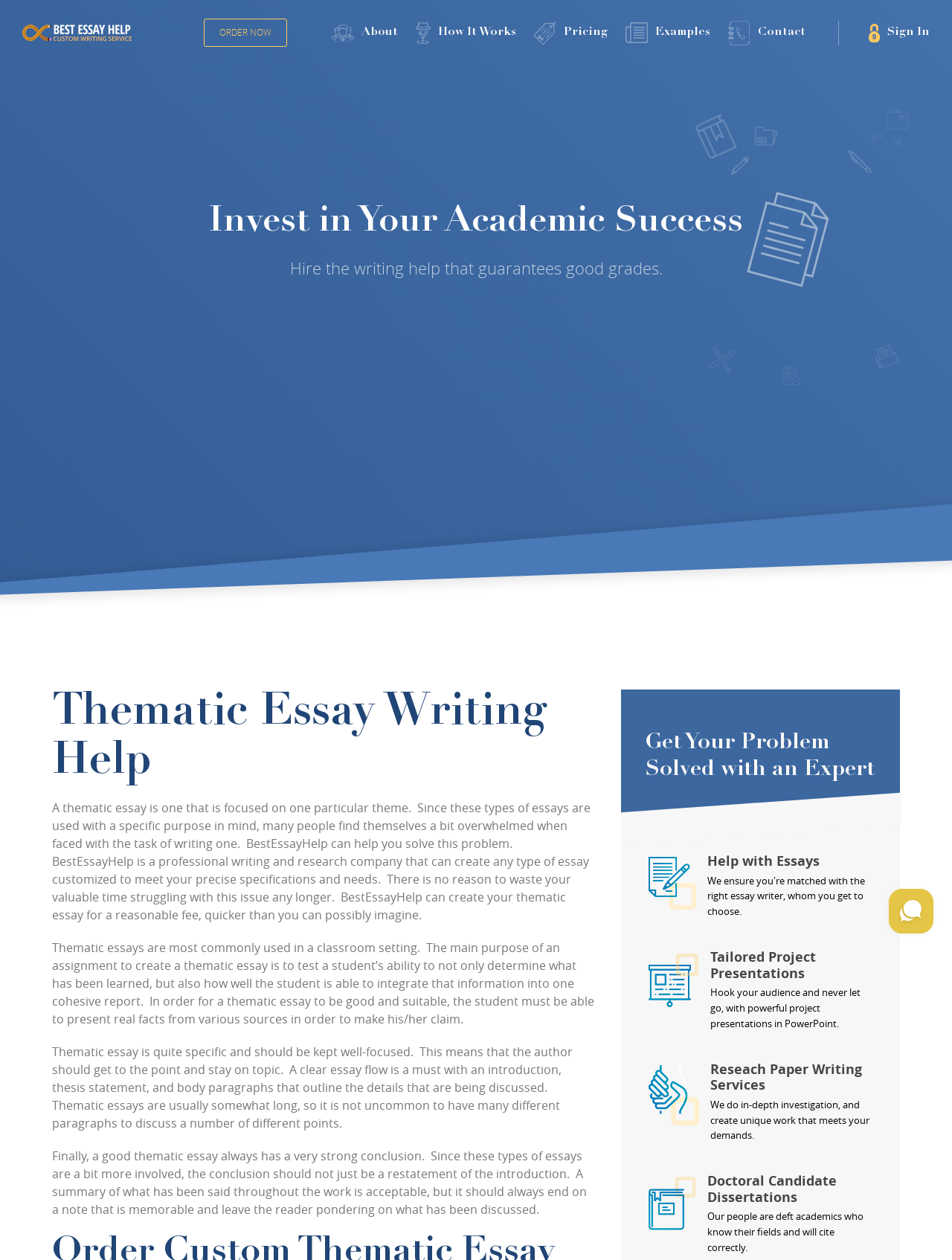Provide the bounding box coordinates of the HTML element this sentence describes: "How It Works". The bounding box coordinates consist of four float numbers between 0 and 1, i.e., [left, top, right, bottom].

[0.437, 0.021, 0.542, 0.03]